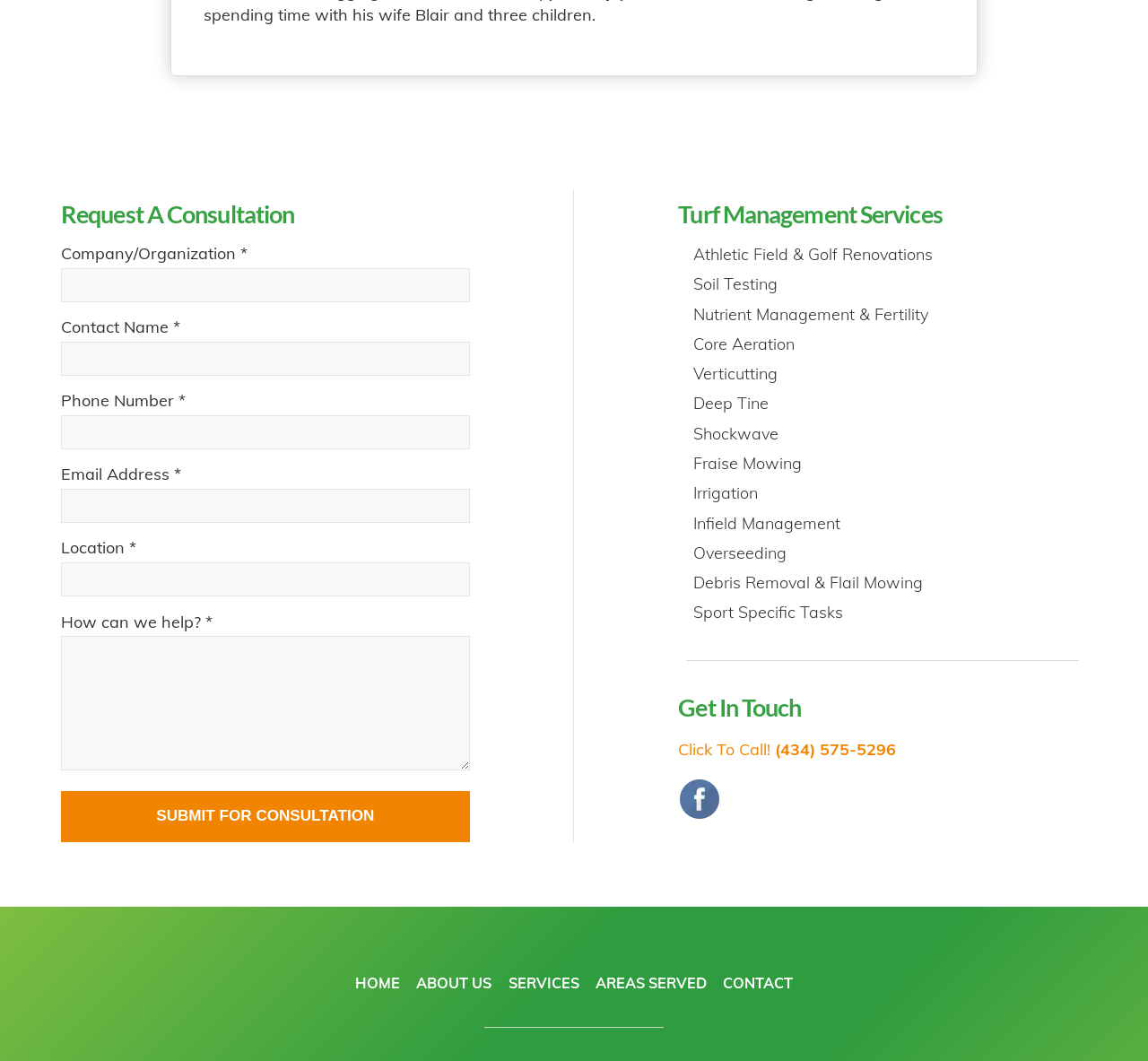Please study the image and answer the question comprehensively:
What services are offered by Anderson Turf Management?

Anderson Turf Management offers various turf management services including athletic field and golf renovations, soil testing, nutrient management and fertility, core aeration, verticutting, deep tine, shockwave, fraise mowing, irrigation, infield management, overseeding, debris removal and flail mowing, and sport specific tasks.